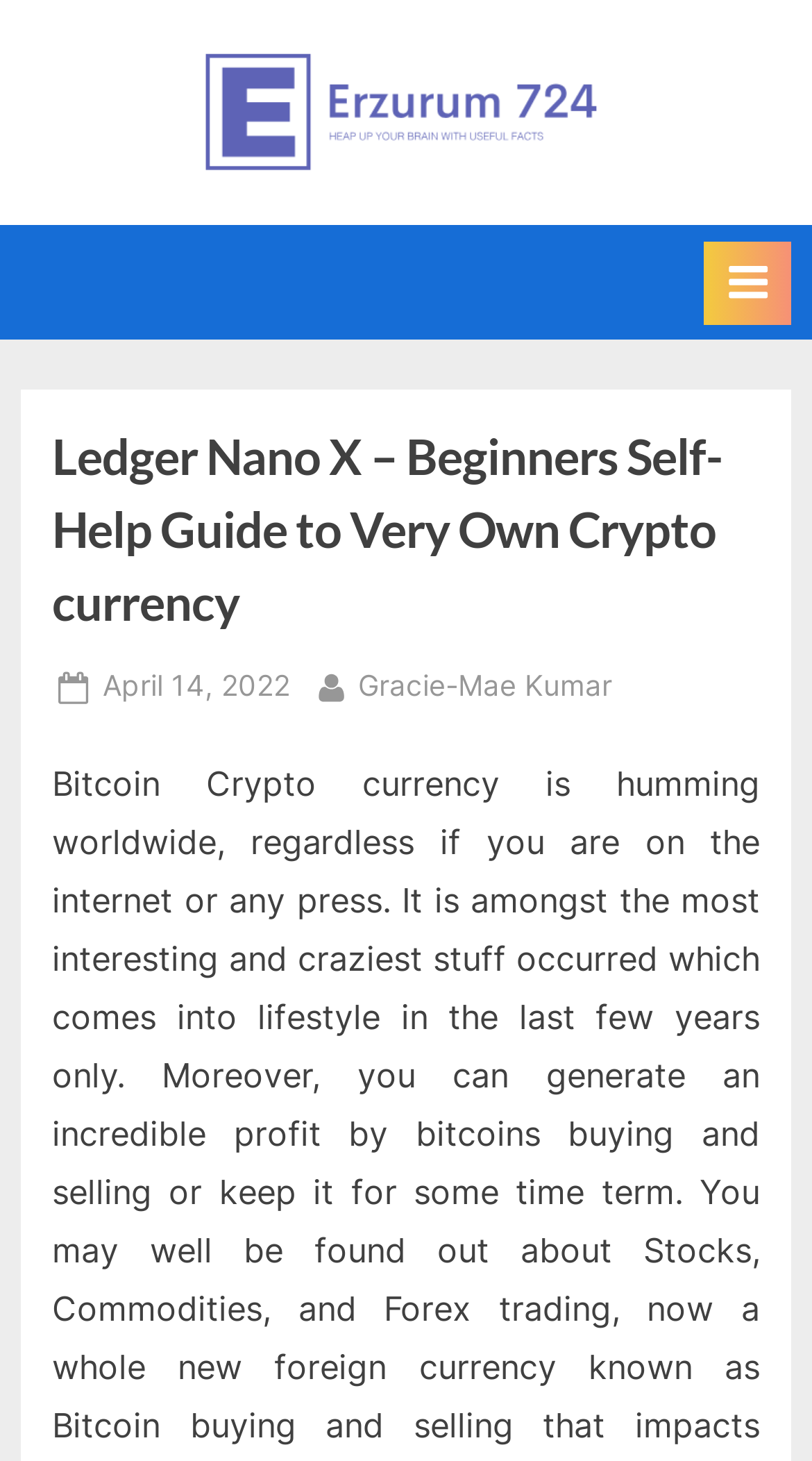What is the name of the primary menu?
Examine the image and give a concise answer in one word or a short phrase.

Primary Menu